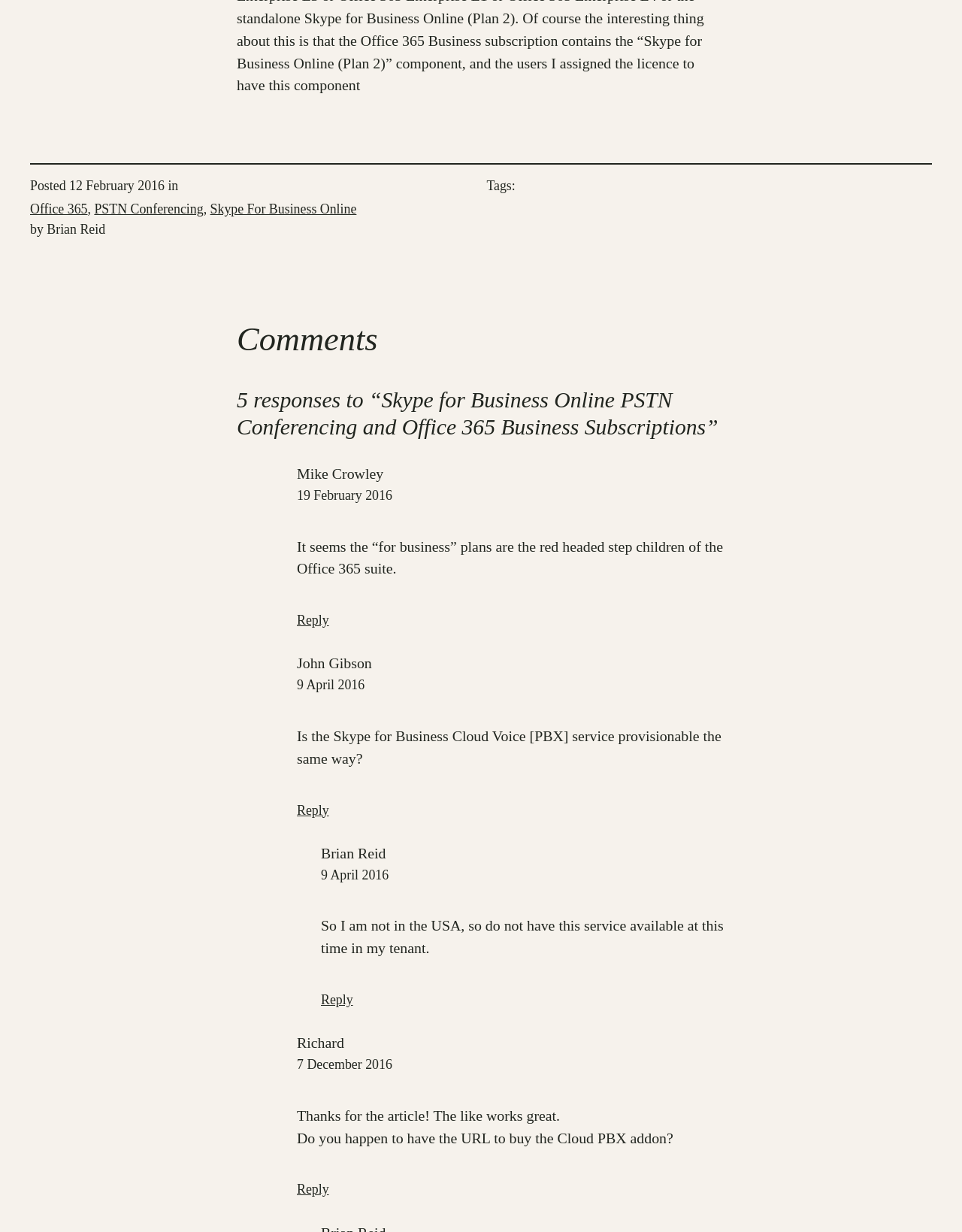Show me the bounding box coordinates of the clickable region to achieve the task as per the instruction: "Click on the 'Office 365' link".

[0.031, 0.164, 0.091, 0.176]